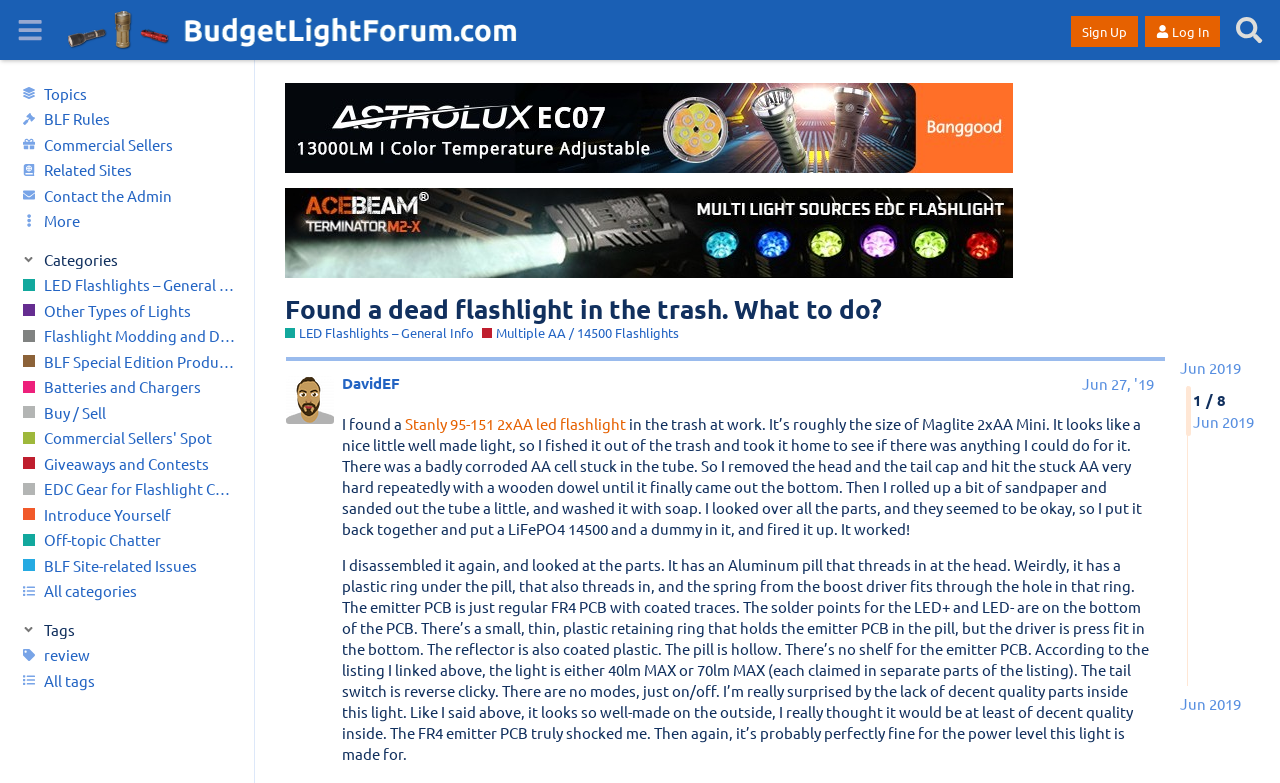Show the bounding box coordinates of the region that should be clicked to follow the instruction: "Search for topics."

[0.959, 0.011, 0.992, 0.066]